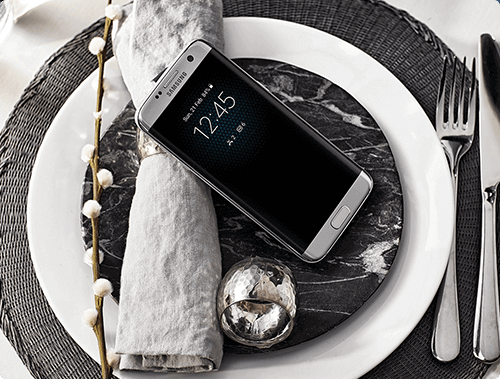Answer the following query concisely with a single word or phrase:
What is the color of the napkin?

Gray